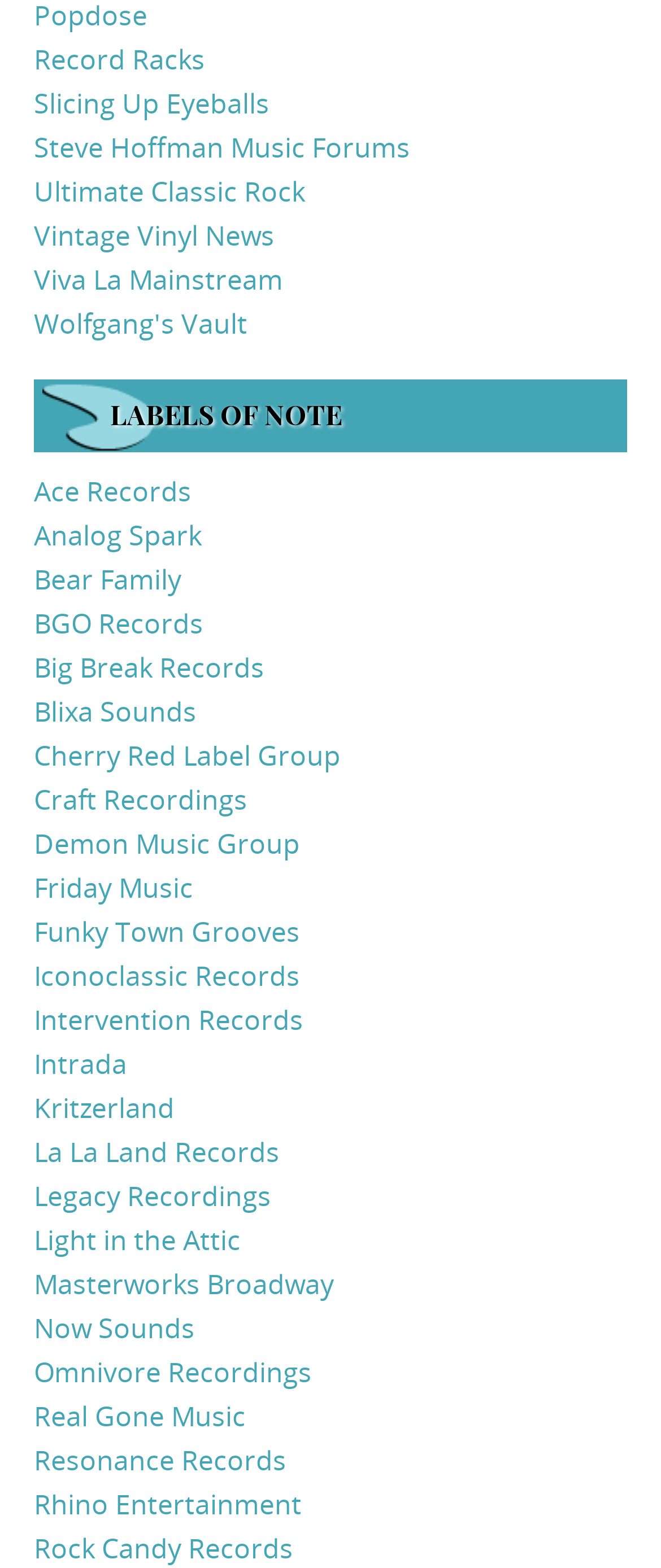Please identify the bounding box coordinates of the clickable area that will allow you to execute the instruction: "Check the Entertainment section".

None